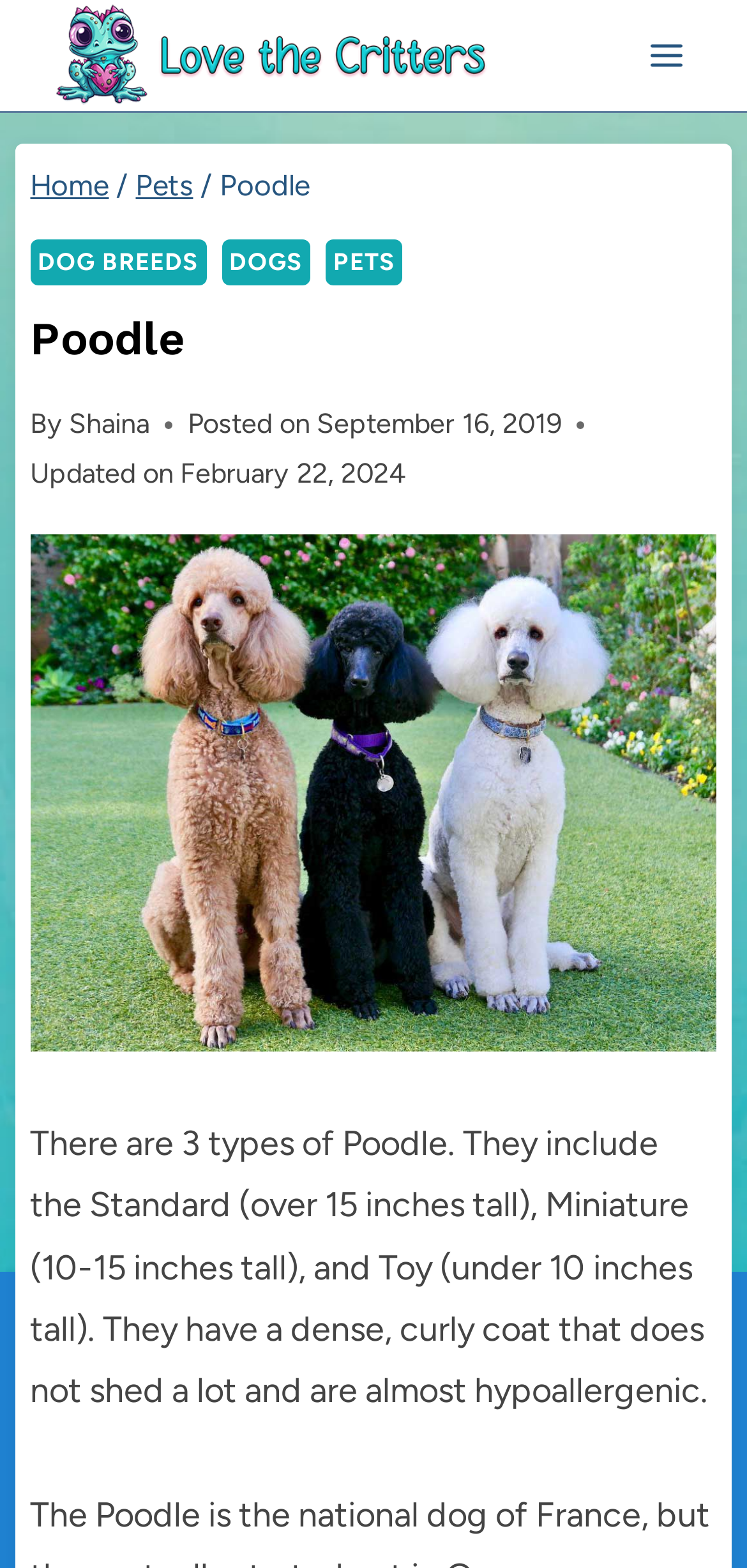Provide your answer in one word or a succinct phrase for the question: 
What is the name of the logo with a cute frog?

Love the critters logo